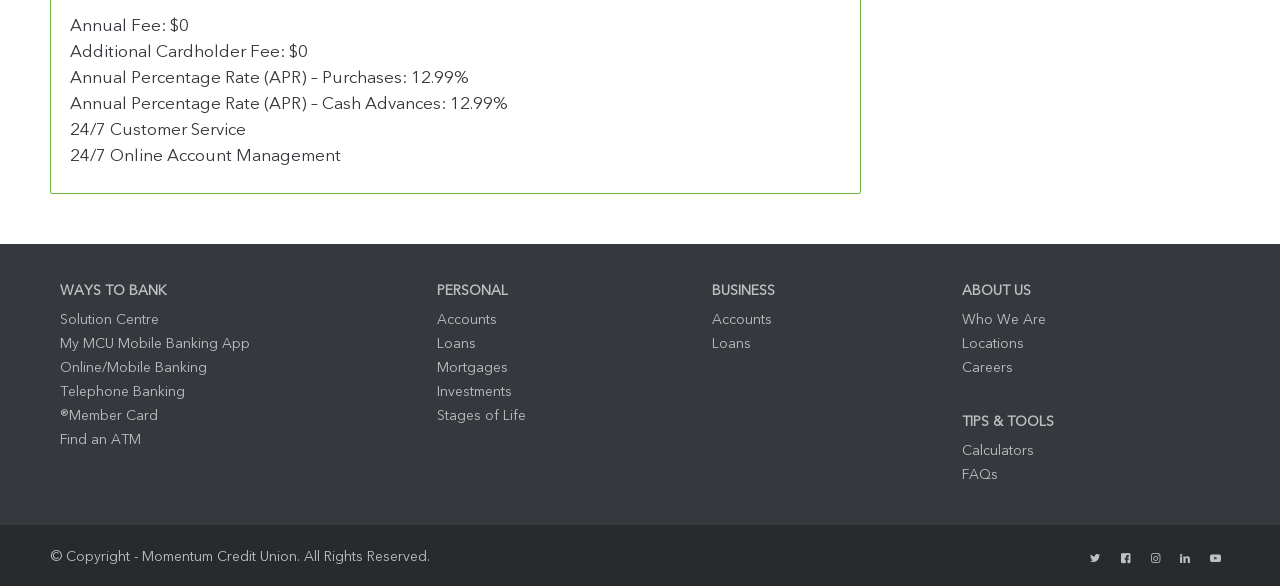Determine the bounding box coordinates for the region that must be clicked to execute the following instruction: "View FAQs".

[0.751, 0.789, 0.823, 0.83]